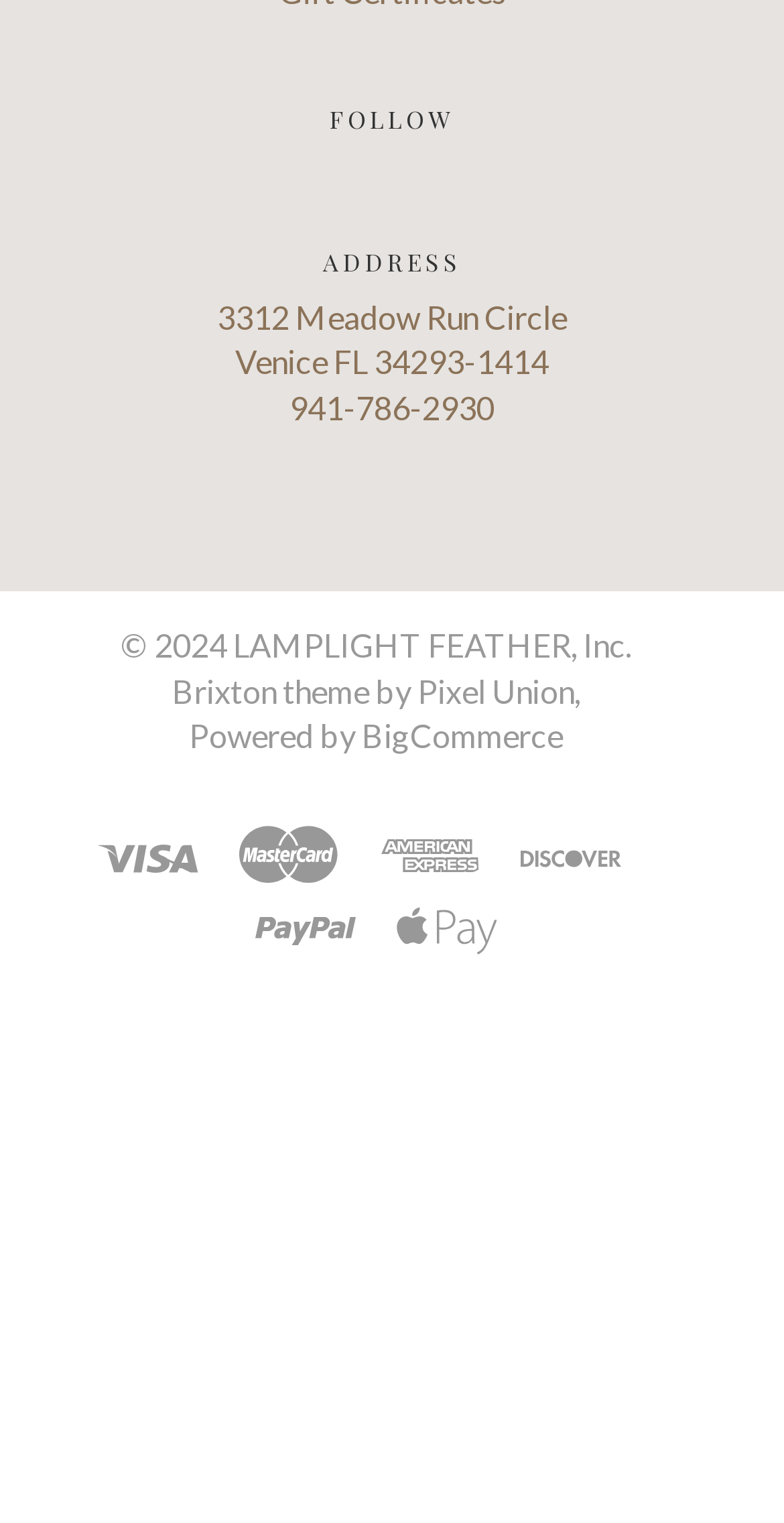Provide a brief response to the question below using one word or phrase:
What is the platform used to power the website?

BigCommerce